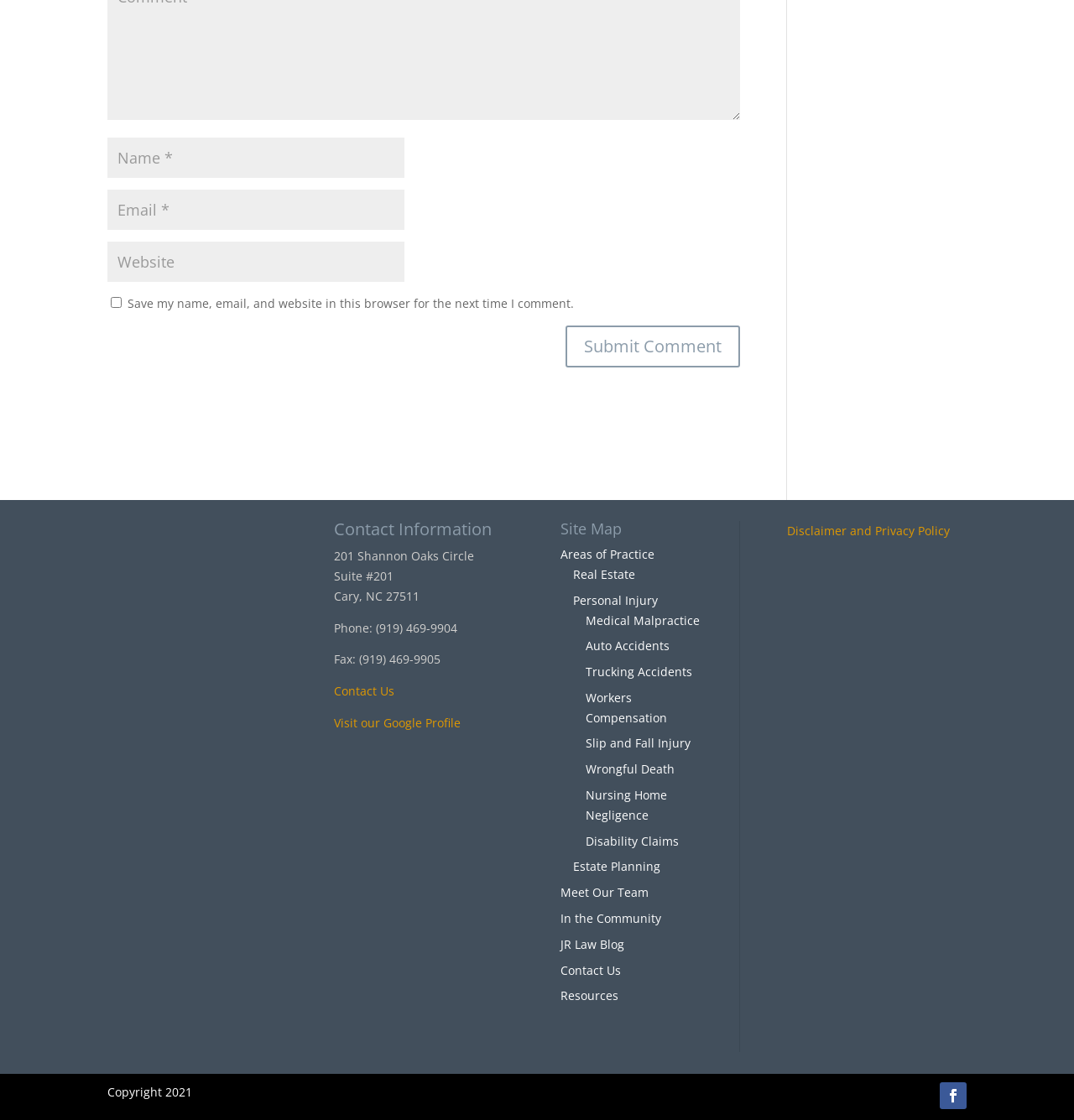What is the copyright year of the webpage?
Offer a detailed and full explanation in response to the question.

The copyright year of the webpage is listed at the bottom of the page, which states 'Copyright 2021'.